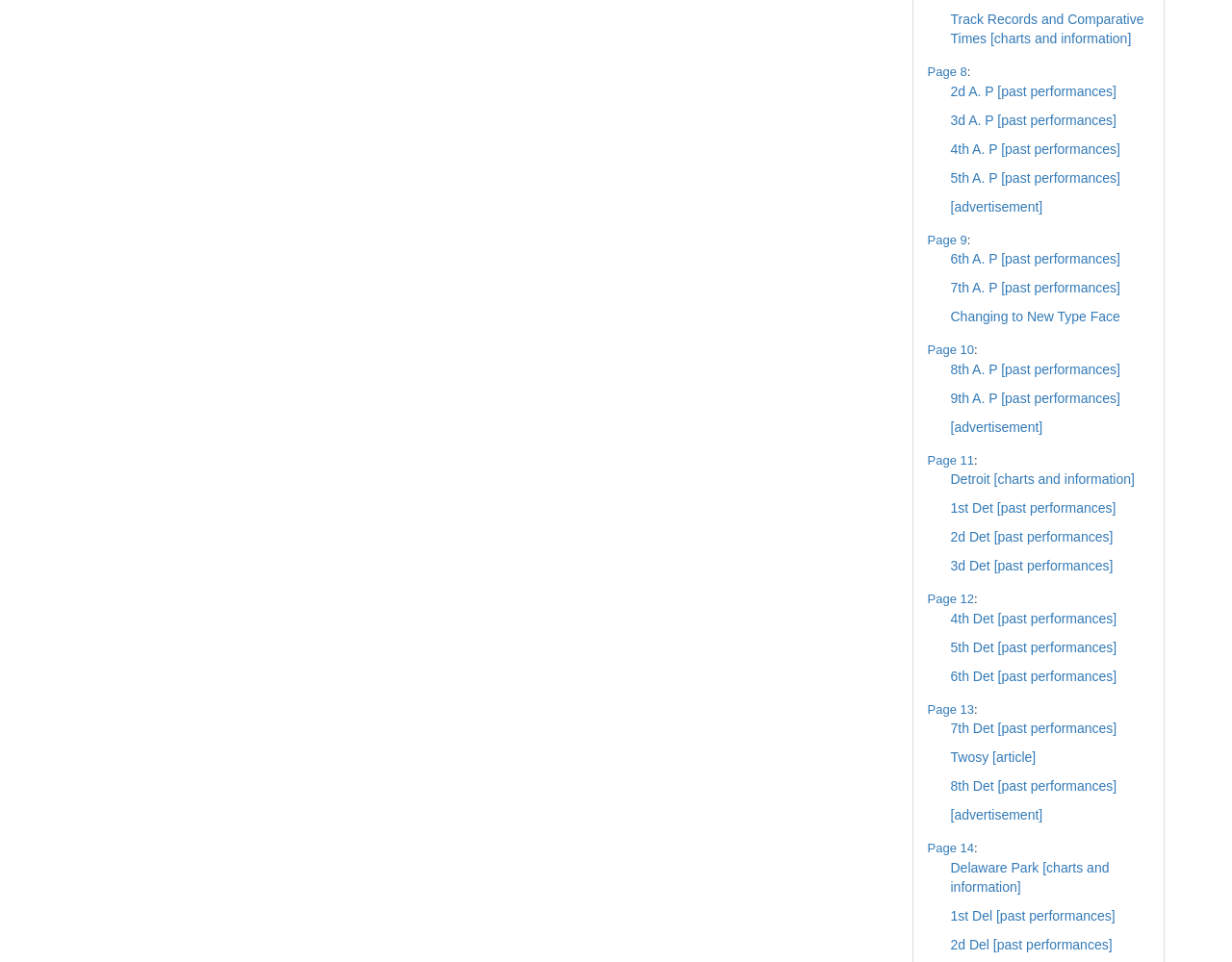Give the bounding box coordinates for the element described by: "Page 11".

[0.753, 0.471, 0.791, 0.486]